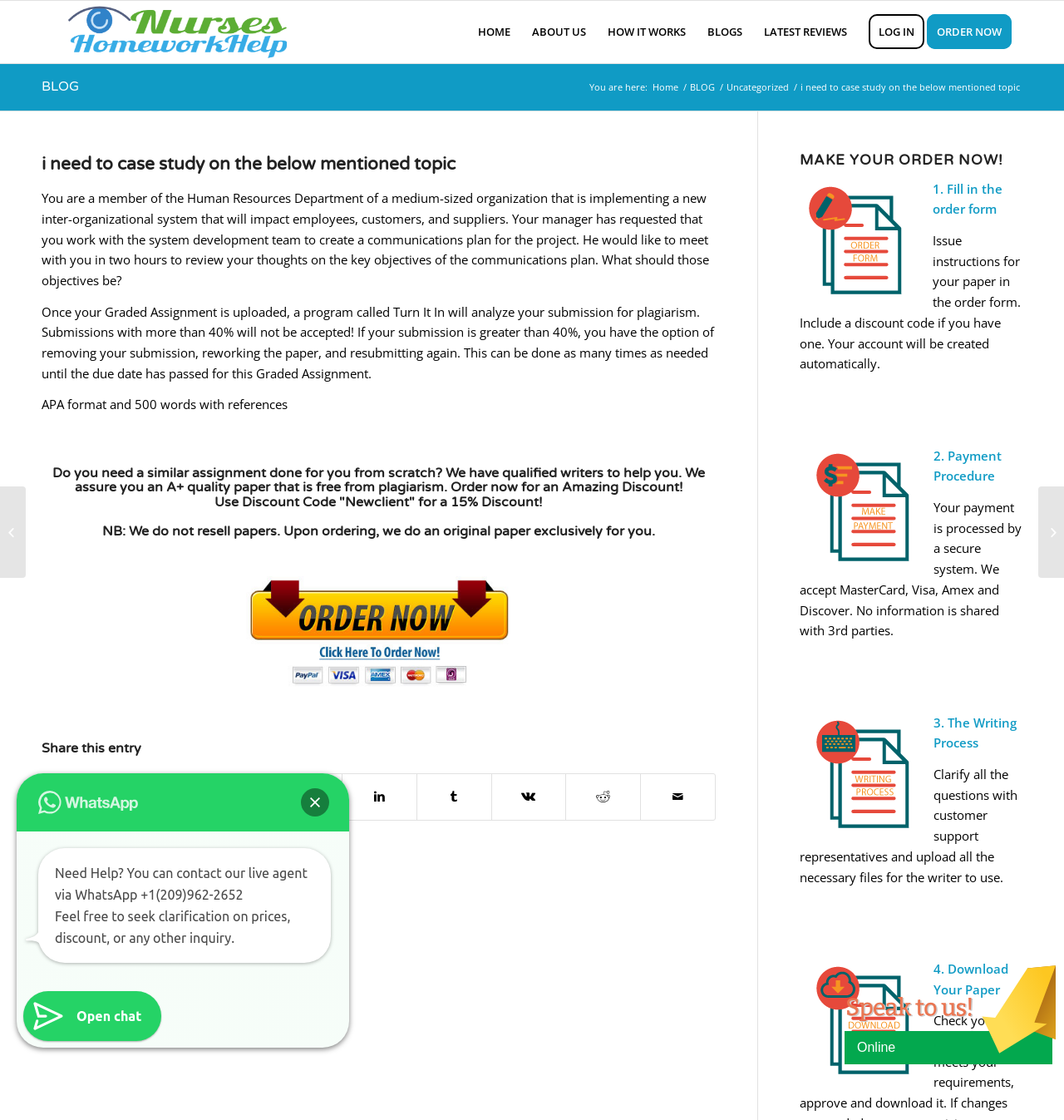Please predict the bounding box coordinates (top-left x, top-left y, bottom-right x, bottom-right y) for the UI element in the screenshot that fits the description: lesson planning power point

[0.976, 0.434, 1.0, 0.516]